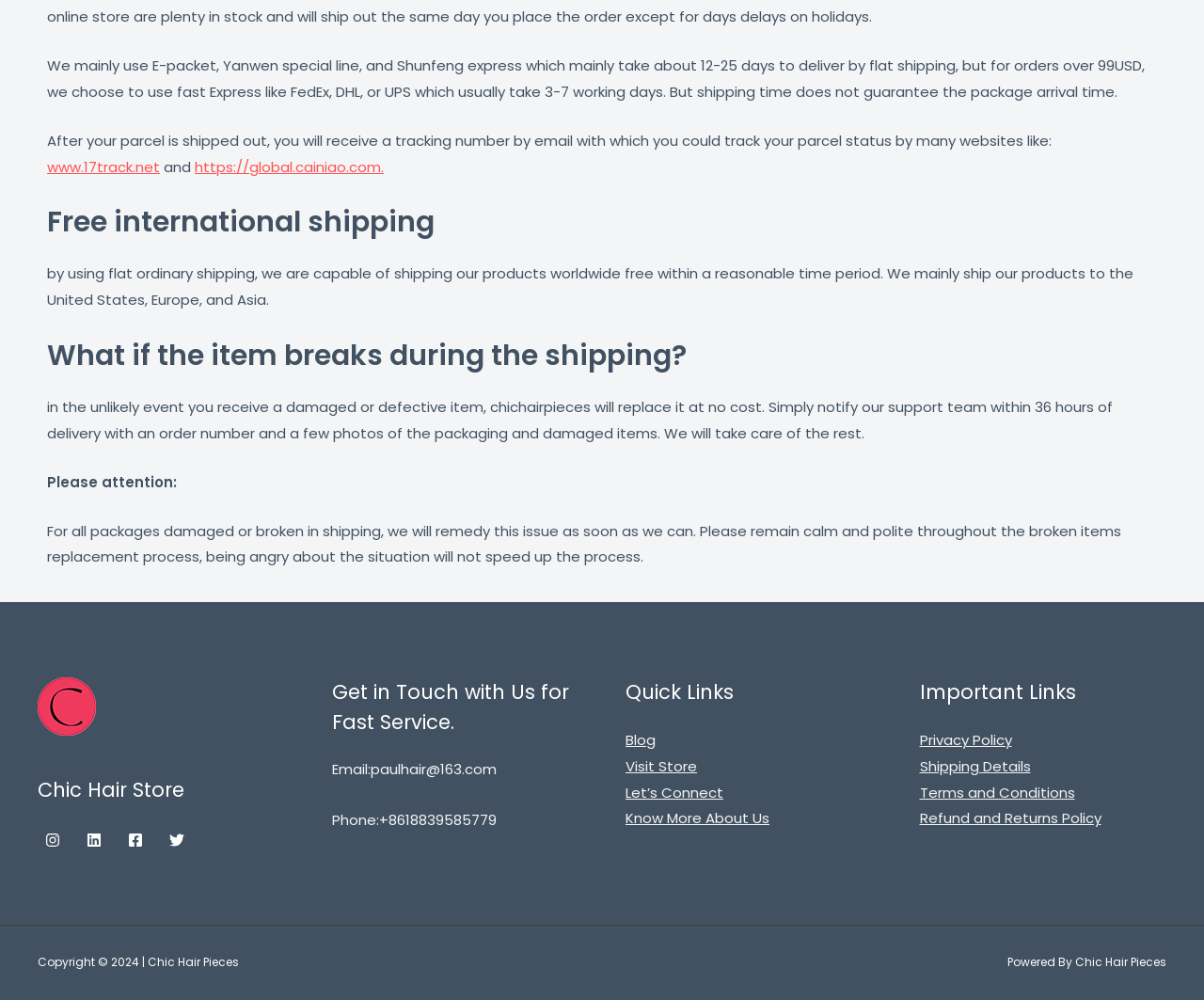Determine the bounding box of the UI component based on this description: "www.17track.net". The bounding box coordinates should be four float values between 0 and 1, i.e., [left, top, right, bottom].

[0.039, 0.157, 0.133, 0.176]